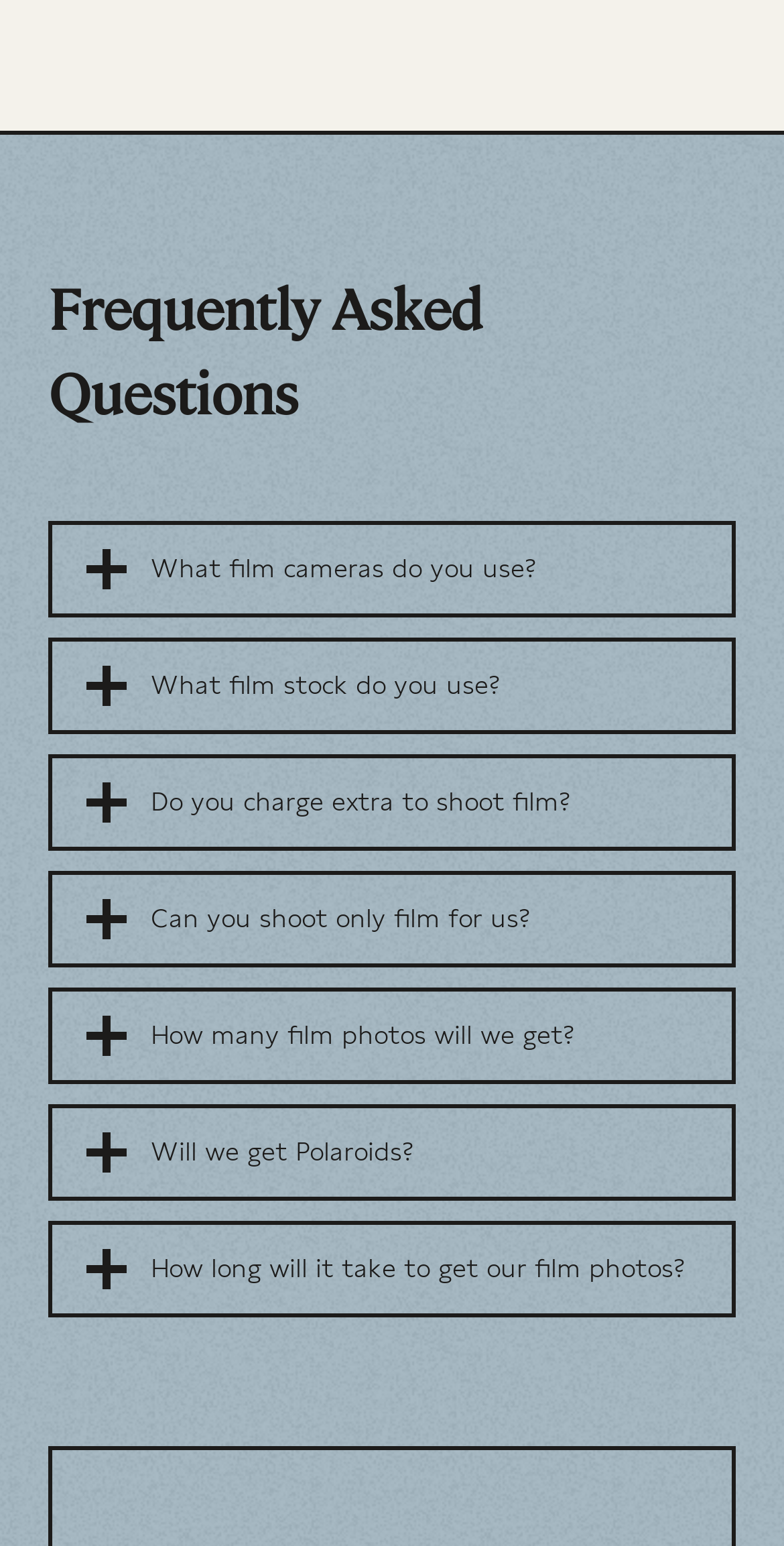How many questions are answered on this webpage?
Based on the visual, give a brief answer using one word or a short phrase.

7